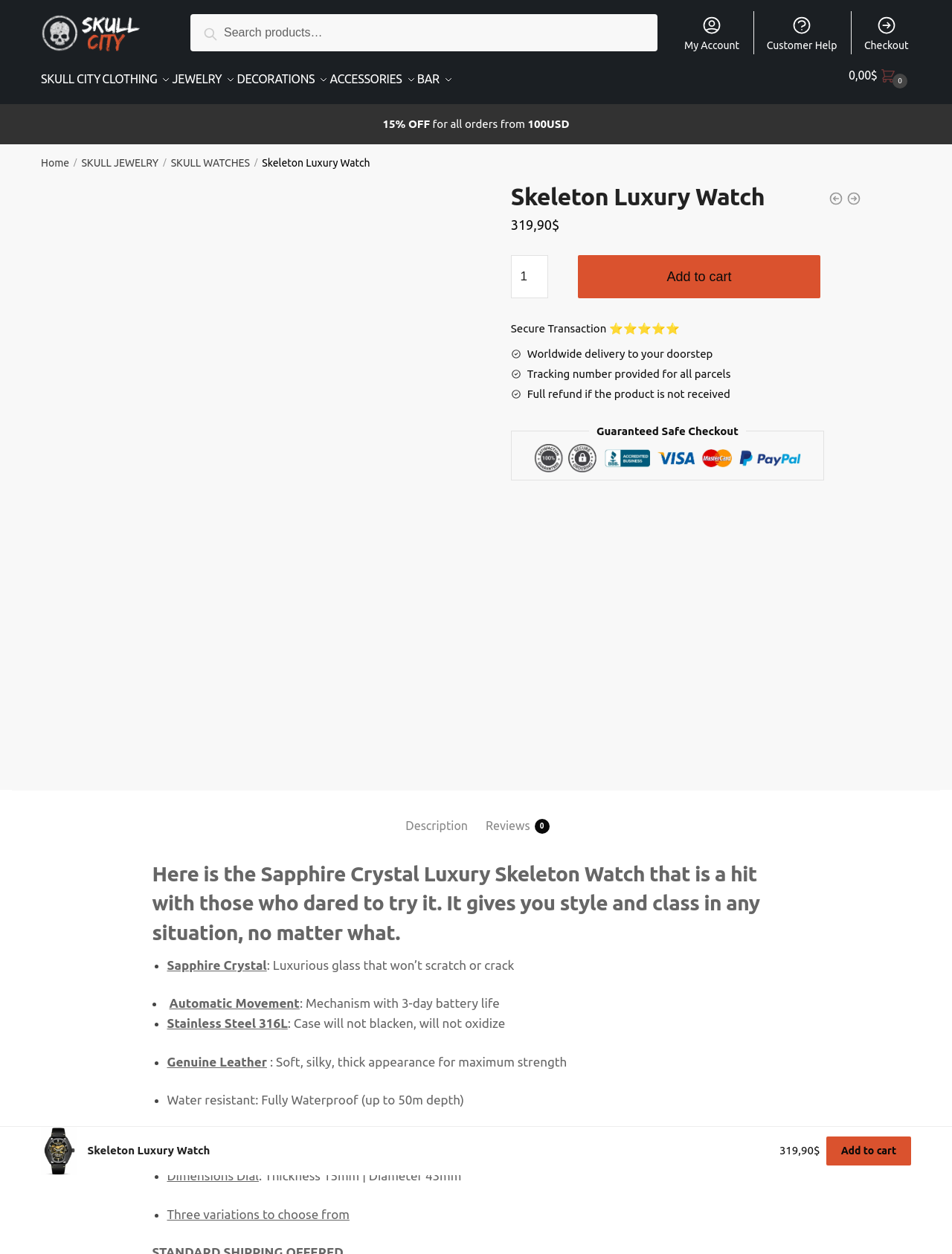What is the length of the watch bracelet?
Could you please answer the question thoroughly and with as much detail as possible?

I found the answer by looking at the product description section, where the features of the watch are listed. One of the features is 'Dimensions Bracelet: 2.2 x 24 cm'.